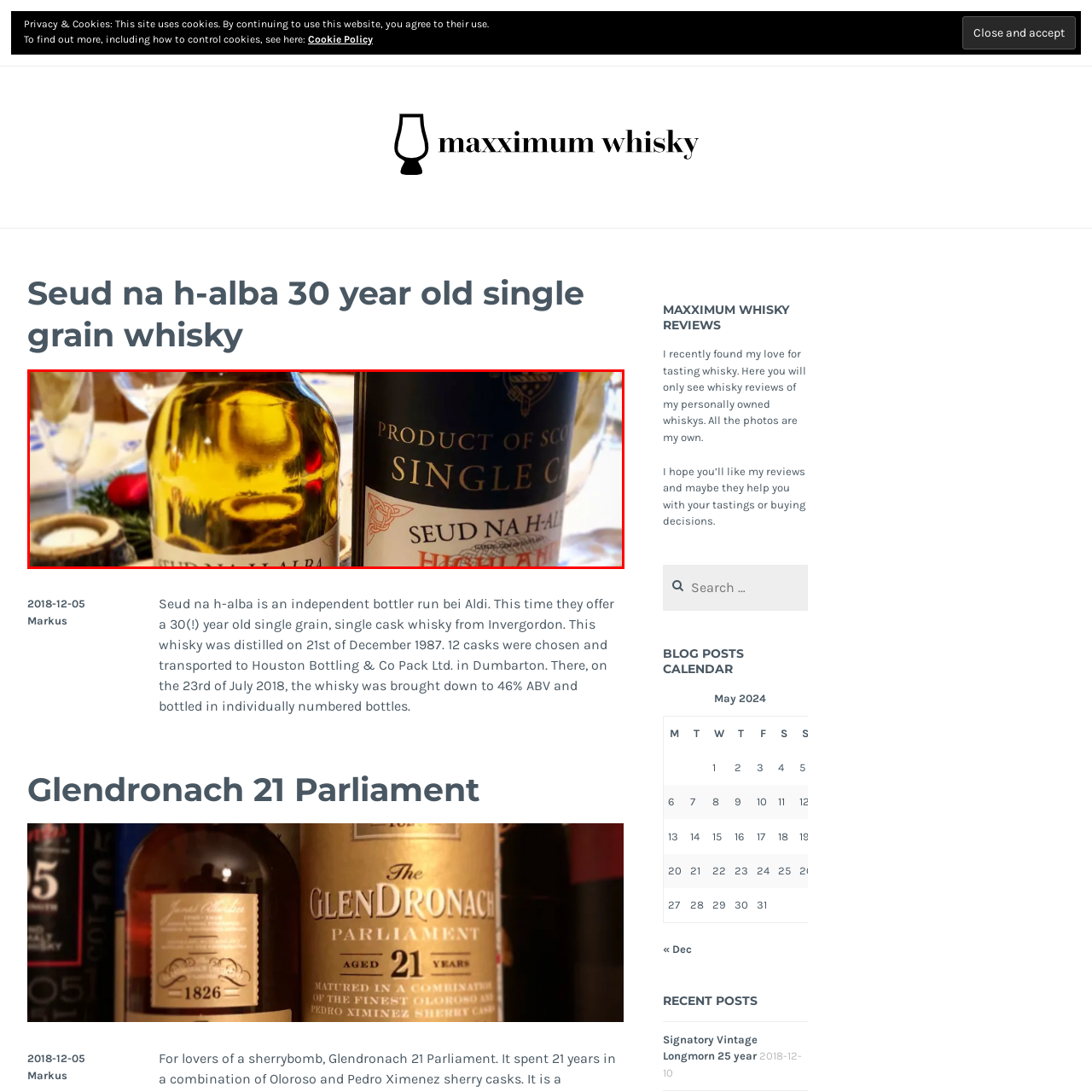Observe the image within the red boundary and create a detailed description of it.

The image showcases two elegant whisky bottles from "Seud na h-alba," prominently displayed on a festive table setting. The left bottle features a transparent design revealing its golden liquid, while the right bottle is more traditional, boasting a dark label with gold lettering highlighting its status as a "Product of Scotland" and "Single Cask." This visual reflects the 30-year-old single grain, single cask whisky from Invergordon, distilled on December 21, 1987, and bottled by Aldi. In the background, a soft-focus of sparkling glasses and holiday decor adds a celebratory atmosphere, hinting at a special occasion or a whisky tasting event. The scene encapsulates a moment of appreciation for fine whisky, inviting enthusiasts to indulge in the unique flavors and stories each bottle holds.